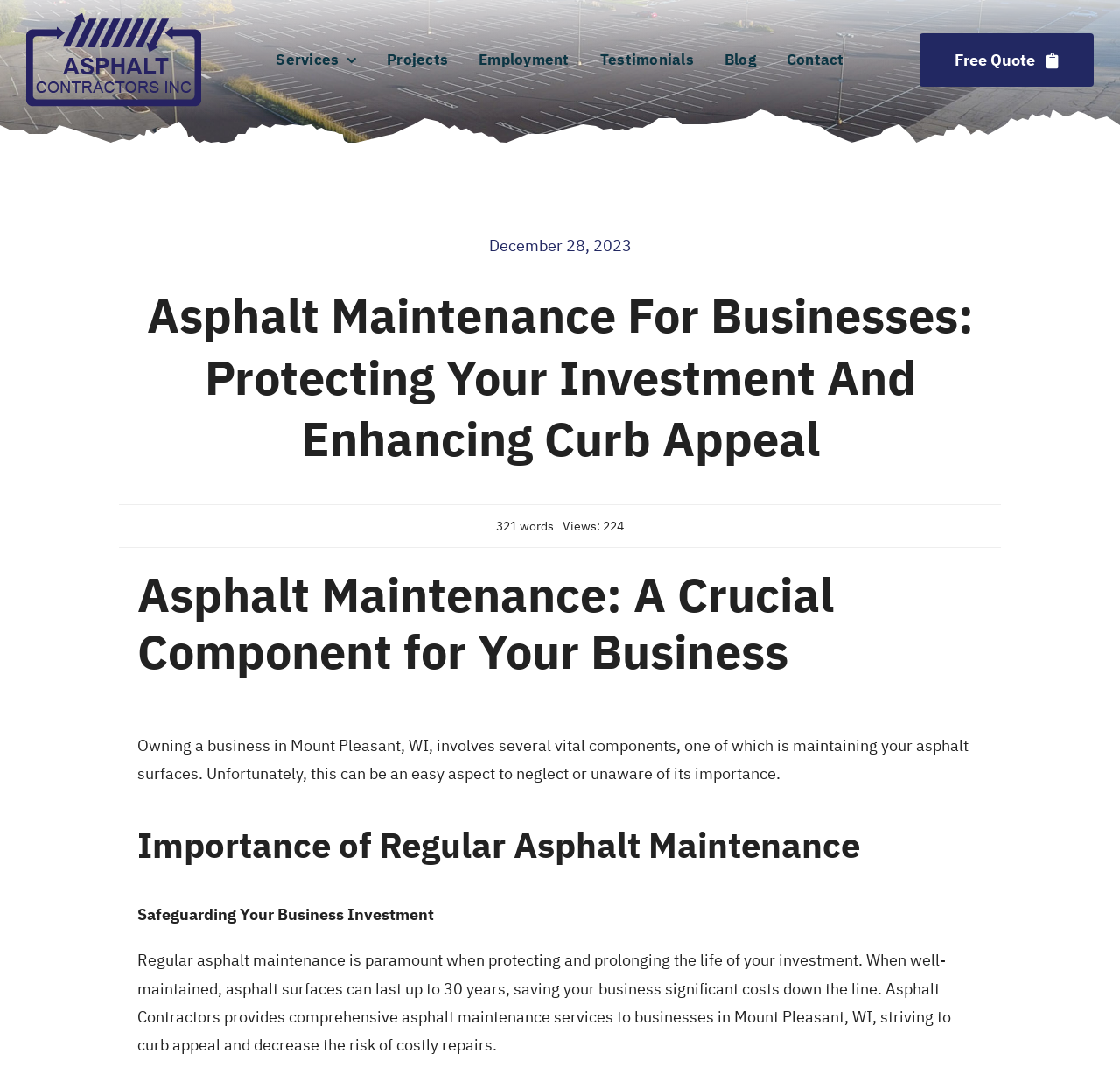Kindly determine the bounding box coordinates of the area that needs to be clicked to fulfill this instruction: "Click the 'Free Quote' button".

[0.821, 0.031, 0.977, 0.081]